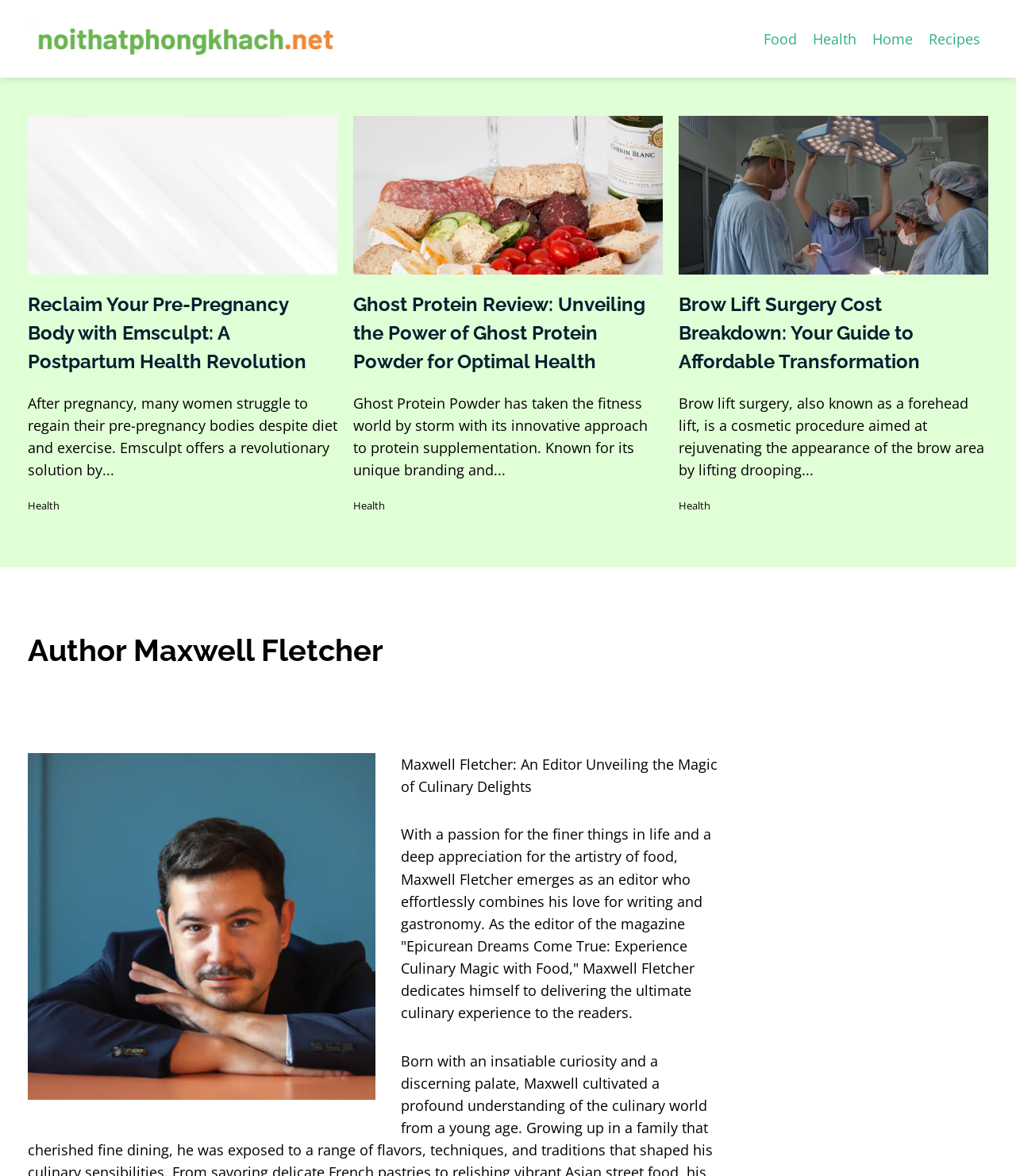Answer the question with a single word or phrase: 
What is the name of the editor of the magazine?

Maxwell Fletcher